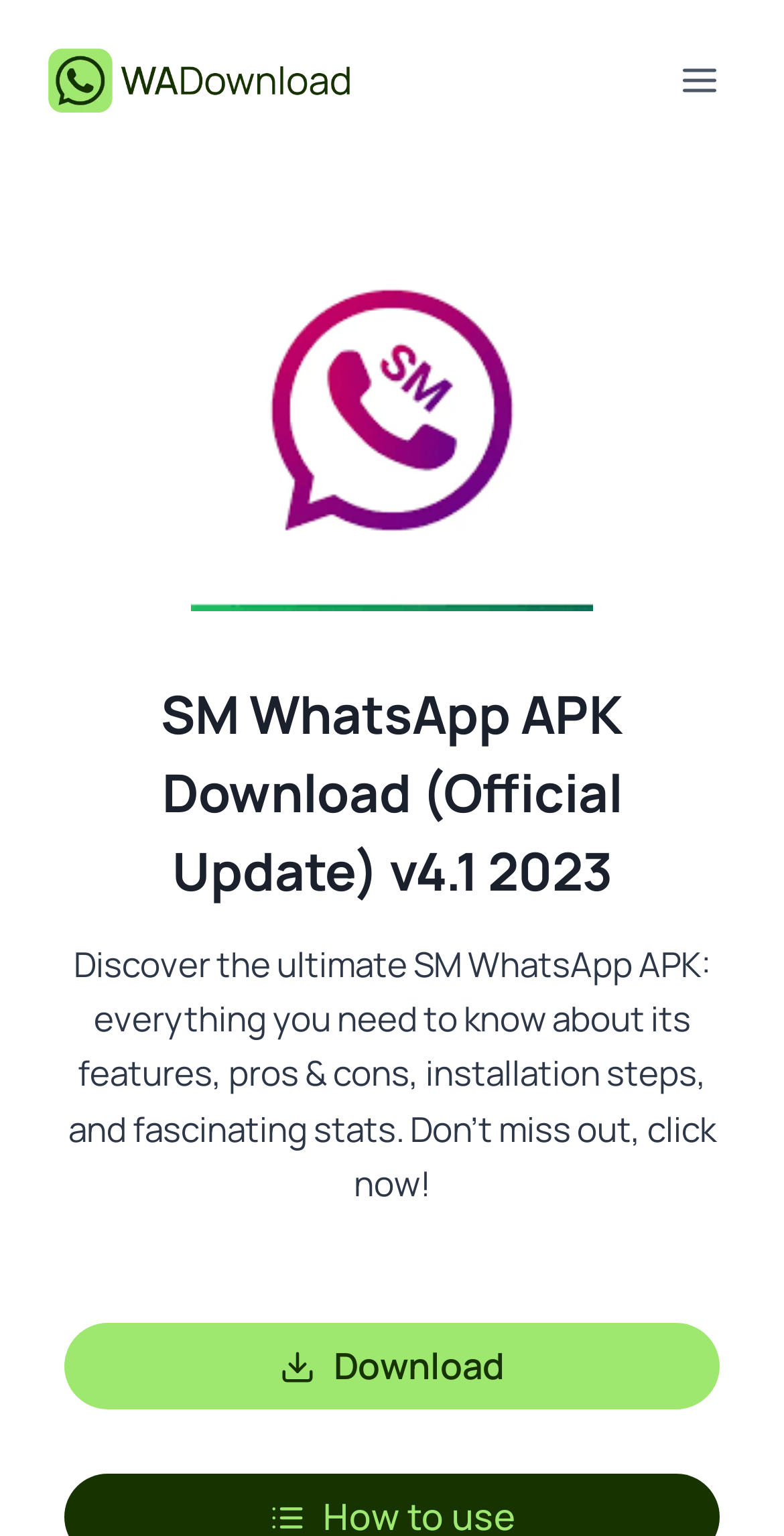What is the version of SM WhatsApp APK?
Please provide a single word or phrase as your answer based on the screenshot.

v4.1 2023